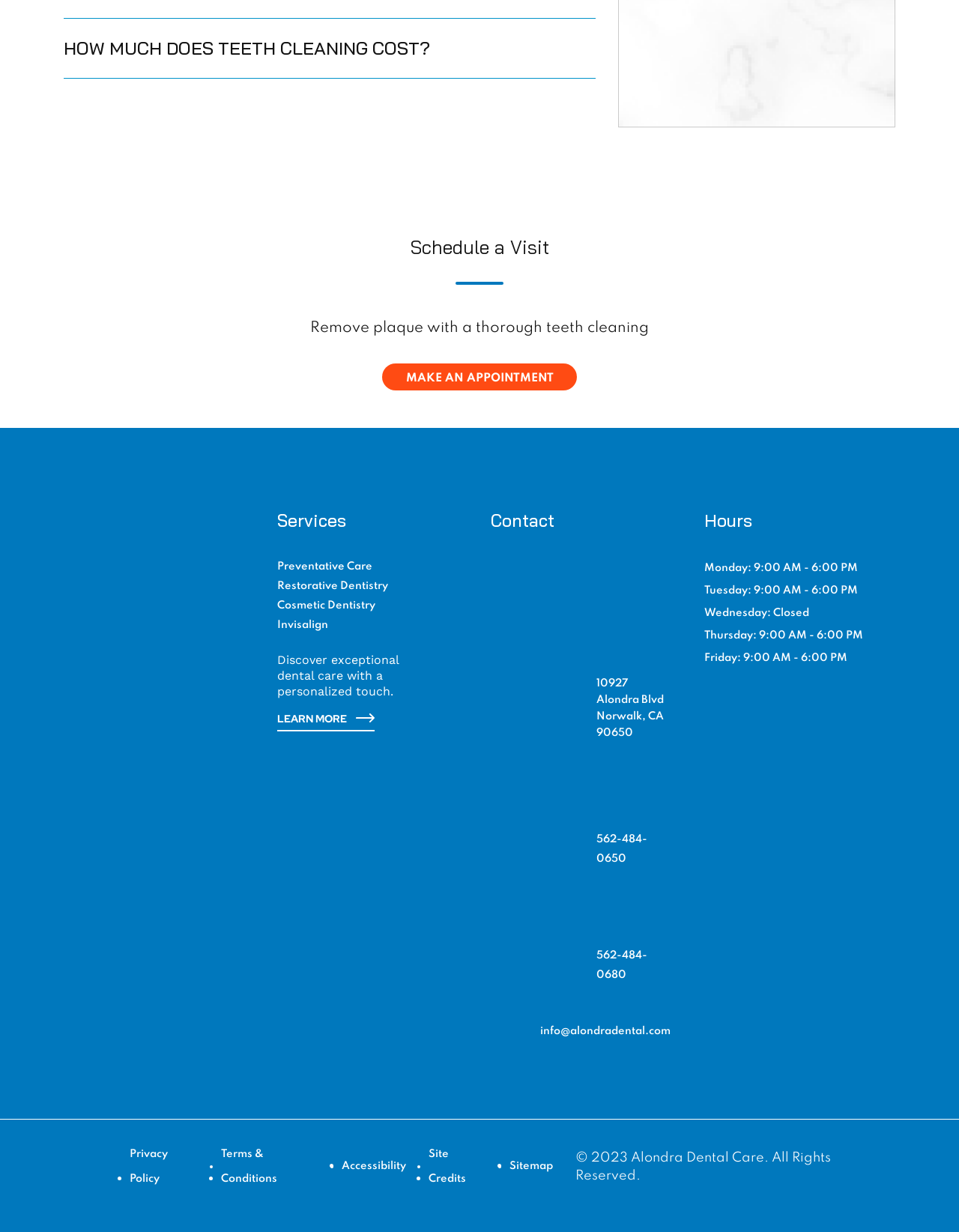Bounding box coordinates should be provided in the format (top-left x, top-left y, bottom-right x, bottom-right y) with all values between 0 and 1. Identify the bounding box for this UI element: MAKE AN APPOINTMENT

[0.398, 0.295, 0.602, 0.317]